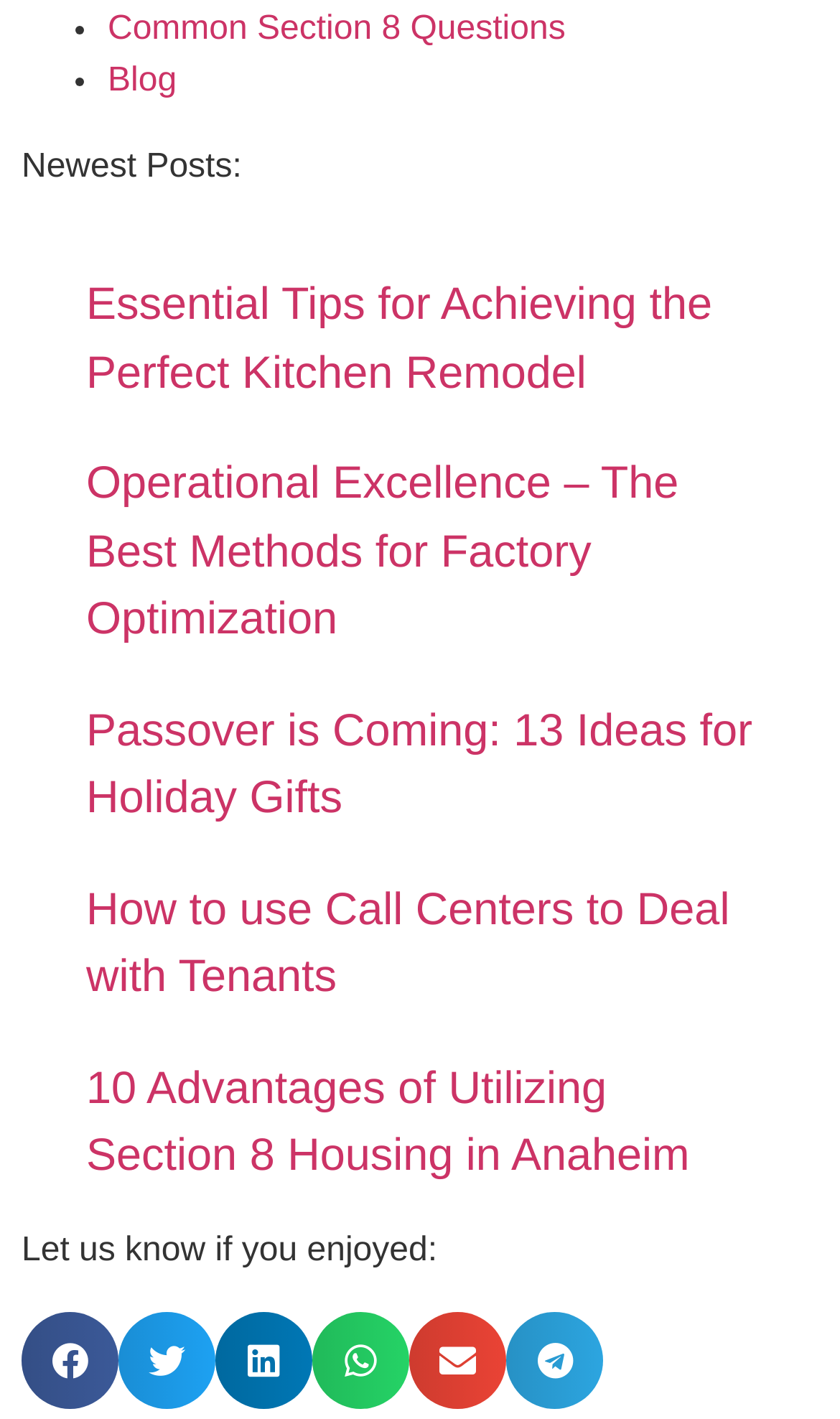Please locate the UI element described by "Blog" and provide its bounding box coordinates.

[0.128, 0.044, 0.21, 0.07]